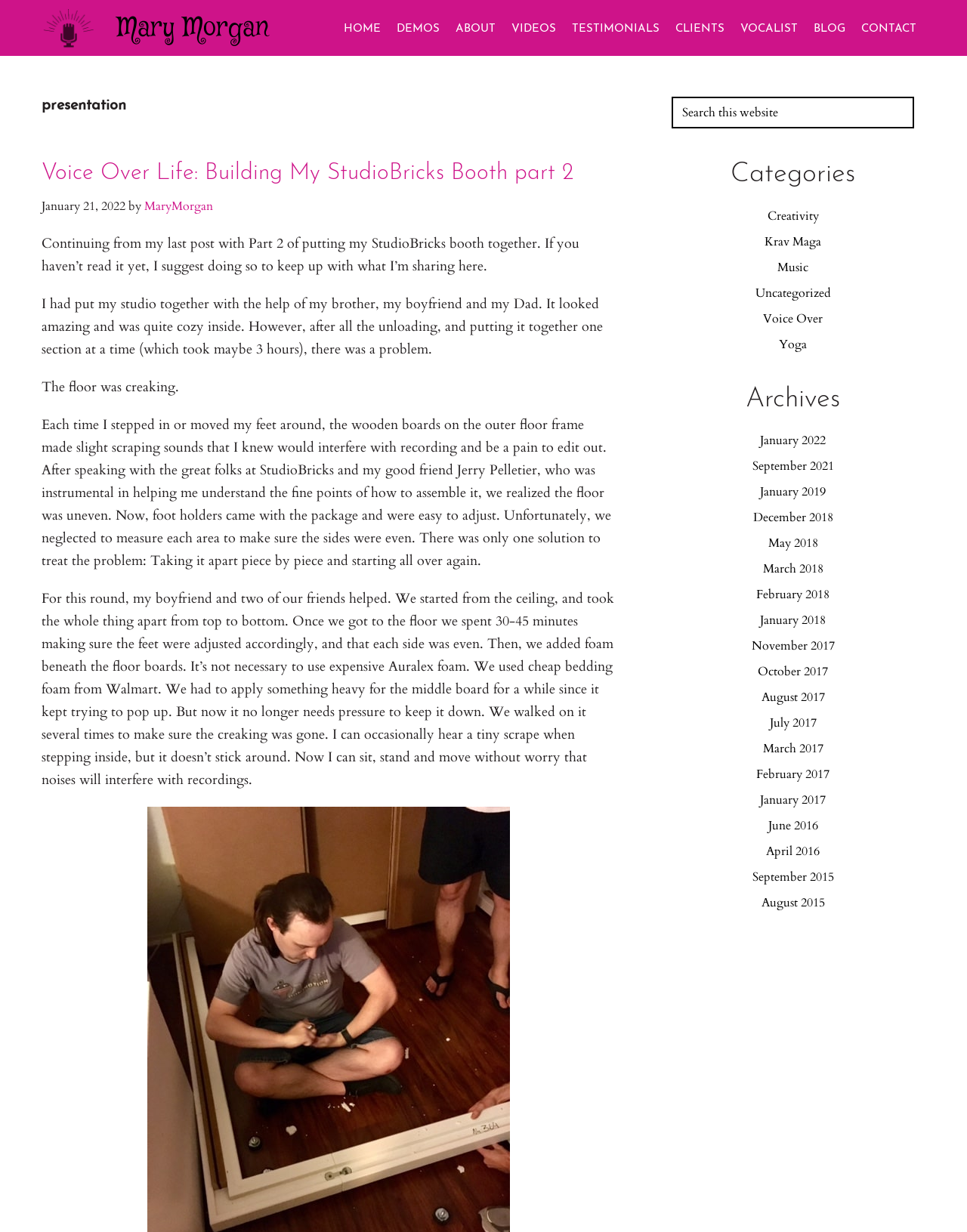Elaborate on the information and visuals displayed on the webpage.

The webpage is about Mary Morgan, a voice artist, and her blog. At the top left corner, there is a logo of Mary Morgan Voice Artist Branding. Below the logo, there is a heading with the name "Mary Morgan" and a link to her homepage. 

To the right of the logo and the heading, there is a navigation menu with links to different sections of the website, including "HOME", "DEMOS", "ABOUT", "VIDEOS", "TESTIMONIALS", "CLIENTS", "VOCALIST", "BLOG", and "CONTACT".

Below the navigation menu, there is a heading that says "presentation" and a subheading that says "Voice Over Life: Building My StudioBricks Booth part 2". This is followed by a paragraph of text that describes the author's experience building a recording studio. The text is divided into several sections, each with a different topic, including the assembly of the studio, the problem of a creaking floor, and the solution to the problem.

To the right of the main content area, there is a sidebar with several sections, including a search box, a list of categories, and a list of archives. The categories include "Creativity", "Krav Maga", "Music", "Uncategorized", "Voice Over", and "Yoga". The archives list includes links to posts from different months and years, dating back to 2015.